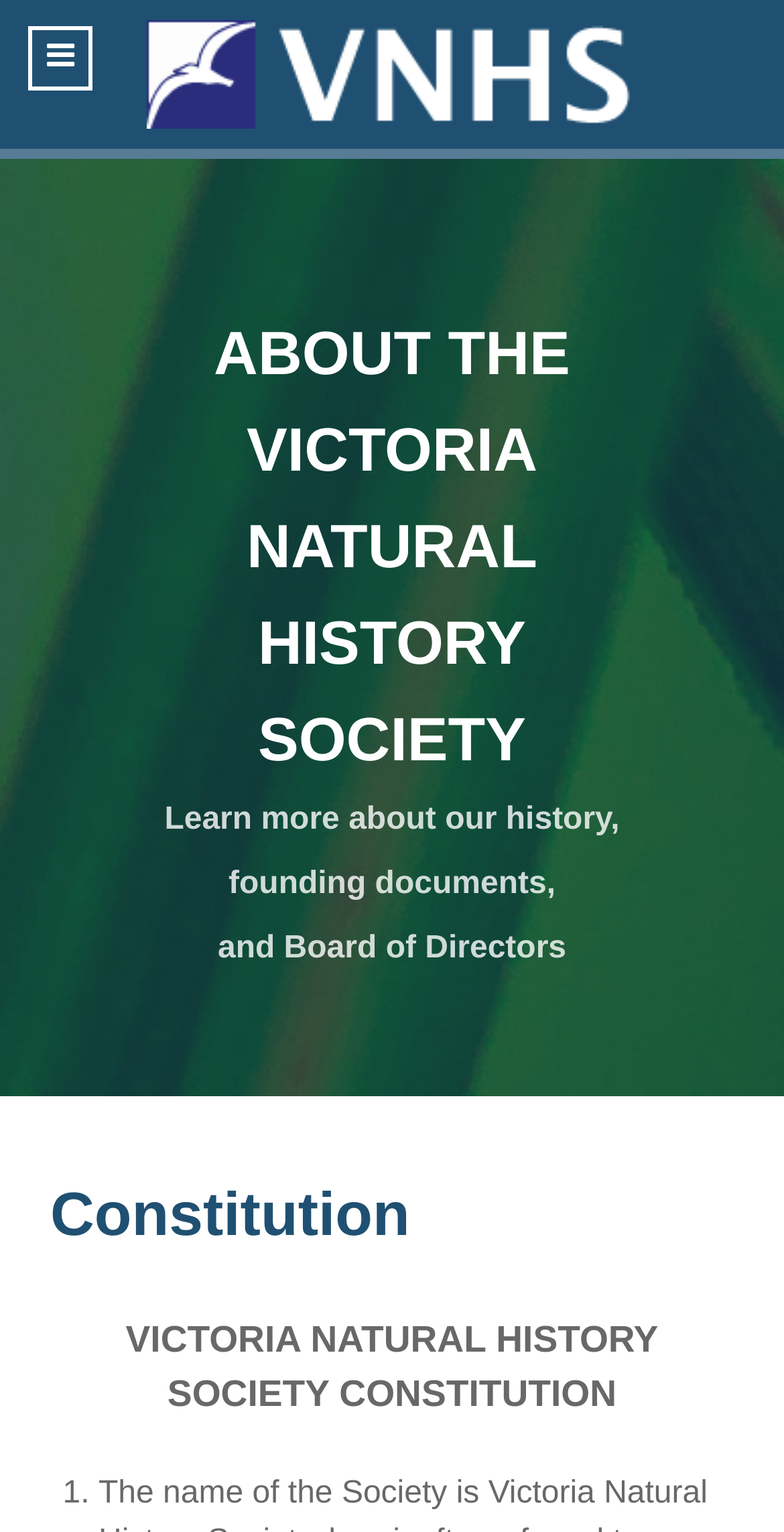What is the relationship between Isotope and the society?
Based on the image, provide a one-word or brief-phrase response.

Unknown